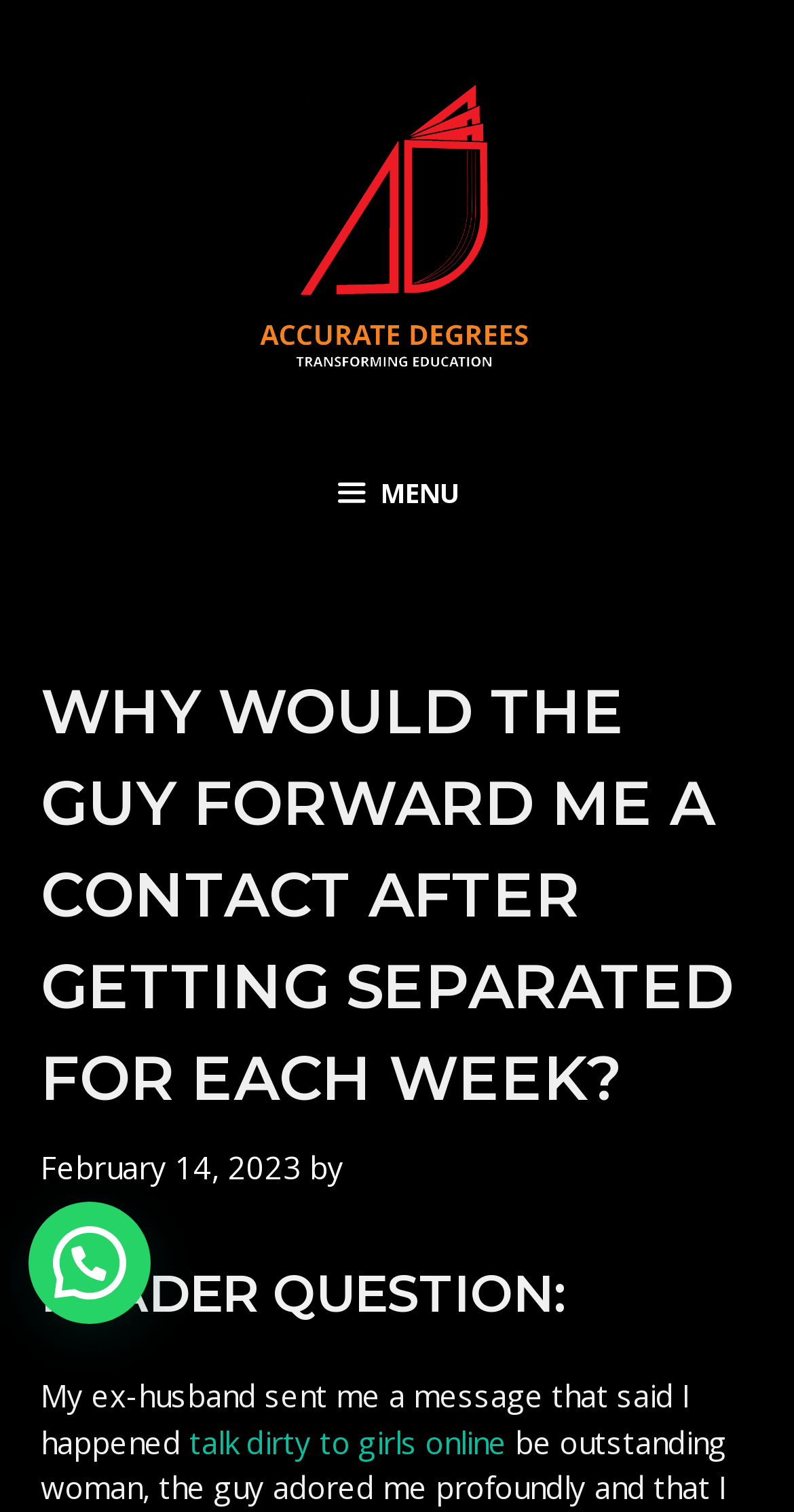Give an in-depth explanation of the webpage layout and content.

The webpage appears to be a blog or article page, with a focus on a specific topic or question. At the top of the page, there is a link to "Accurate Degrees" accompanied by an image with the same name, taking up a significant portion of the top section. 

To the right of the image, there is a button with a menu icon, which when expanded, controls the primary menu. Below this button, there is a header section that spans almost the entire width of the page. 

Within the header section, there is a heading that asks a question, "WHY WOULD THE GUY FORWARD ME A CONTACT AFTER GETTING SEPARATED FOR EACH WEEK?" This heading is followed by a link to a specific date, "February 14, 2023", and a "by" label. 

Further down, there is another heading, "READER QUESTION:", which is followed by a block of text that starts with "My ex-husband sent me a message that said I happened". This text is accompanied by a link to "talk dirty to girls online". 

At the bottom left of the page, there is a static text element that says "Open chat".